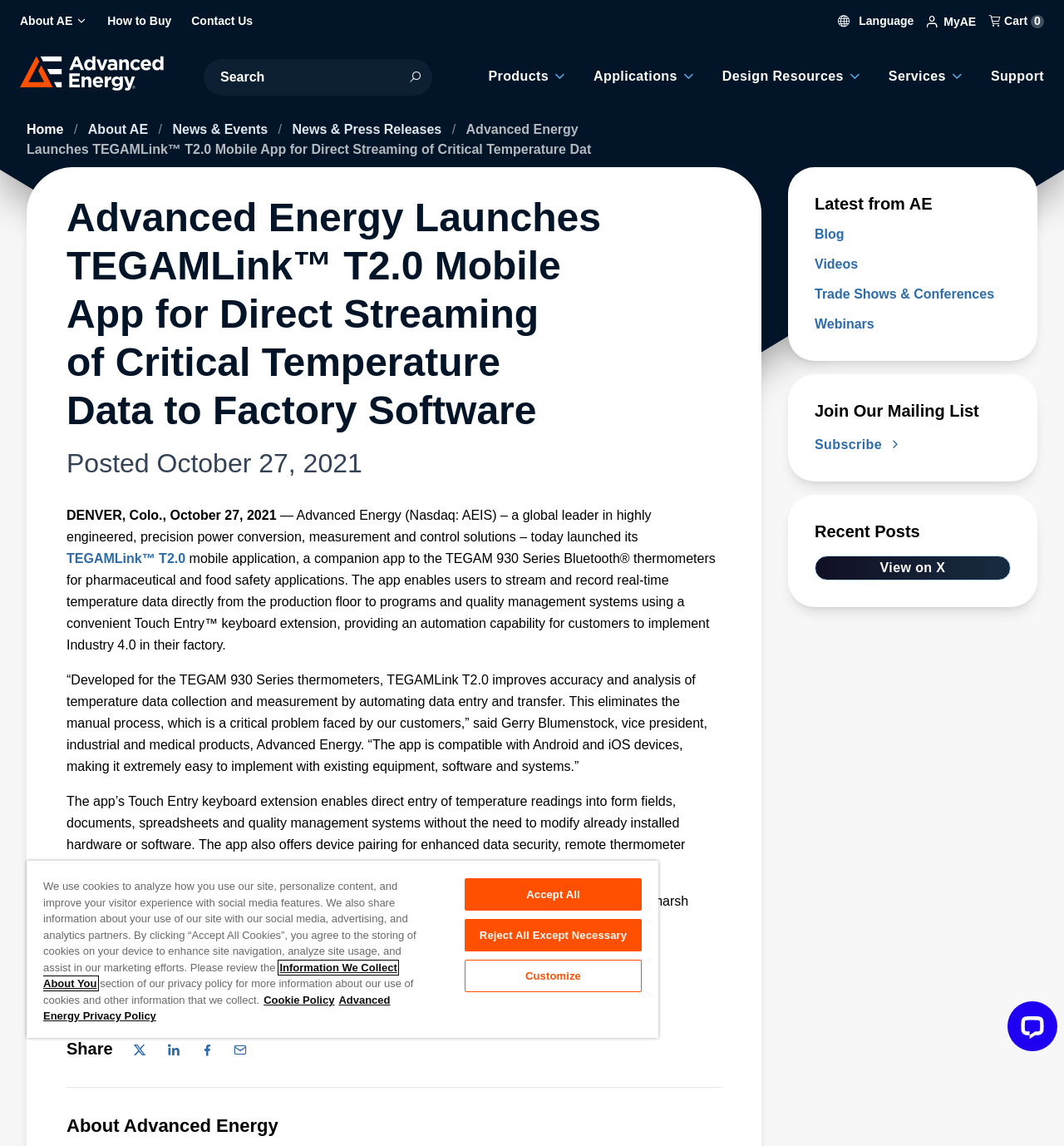Pinpoint the bounding box coordinates of the clickable element to carry out the following instruction: "Search for something in the site search."

[0.191, 0.051, 0.406, 0.083]